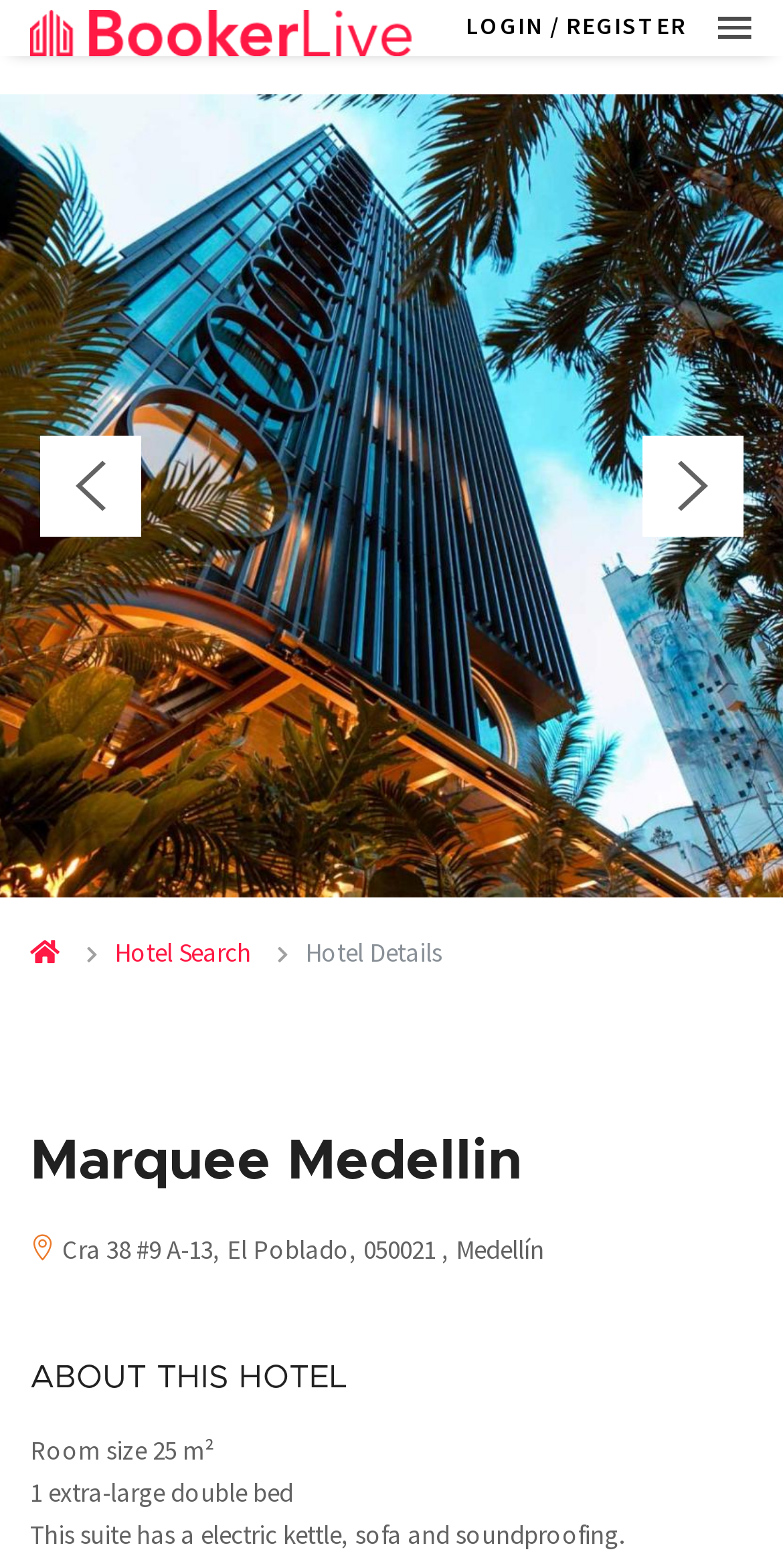What is the address of the hotel?
Provide an in-depth and detailed answer to the question.

The address of the hotel can be found in the static text element below the hotel name, which provides the full address of the hotel.